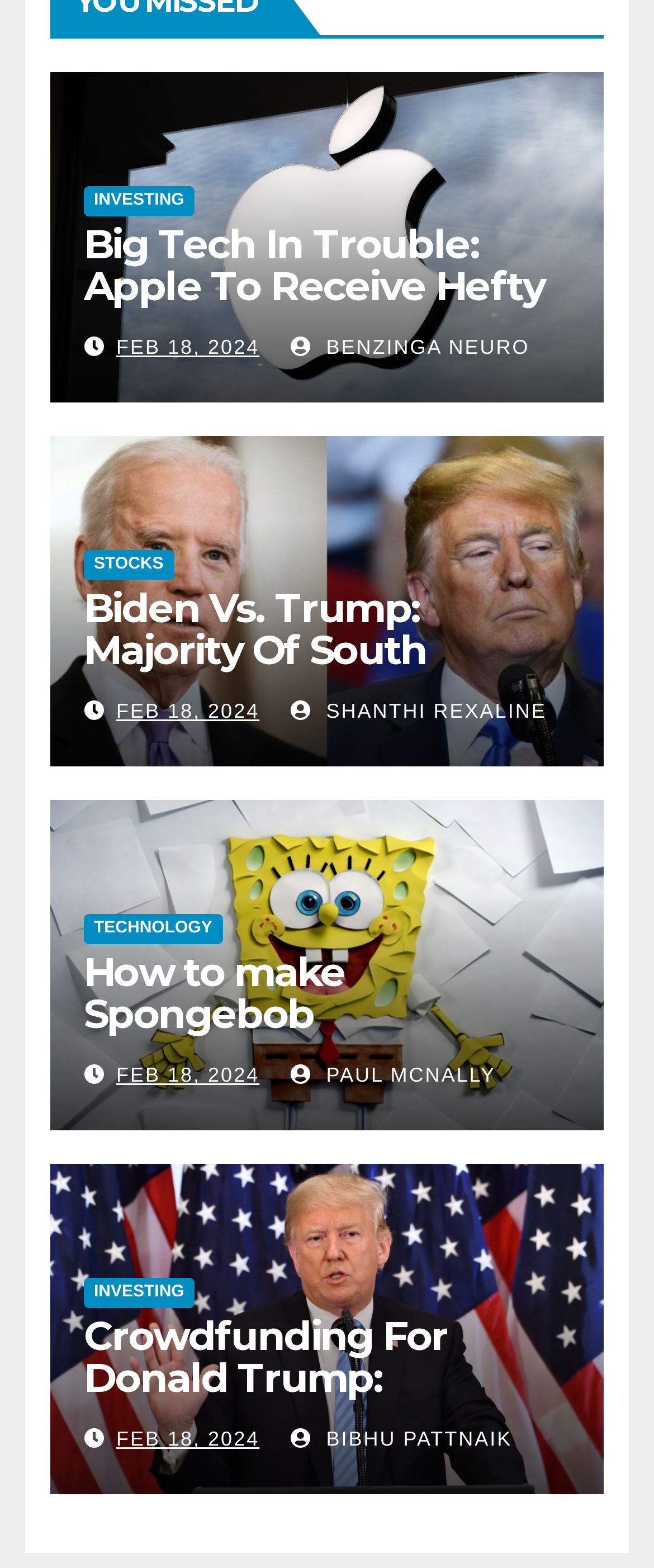Determine the bounding box for the described HTML element: "Feb 18, 2024". Ensure the coordinates are four float numbers between 0 and 1 in the format [left, top, right, bottom].

[0.178, 0.446, 0.397, 0.461]